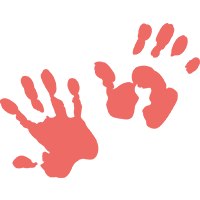Offer a detailed narrative of what is shown in the image.

The image features playful handprints, symbolizing creativity and the joyful expression commonly associated with children’s activities. The warm coral color of the handprints highlights the themes of fun and interactivity, aligning with the essence of music and movement classes. These classes are designed to enhance brain development while fostering motor, social, and cognitive skills in children. This visual representation not only captures the essence of these enriching experiences but also reflects the warm and nurturing relationships between parents and children that are cultivated through shared musical activities.